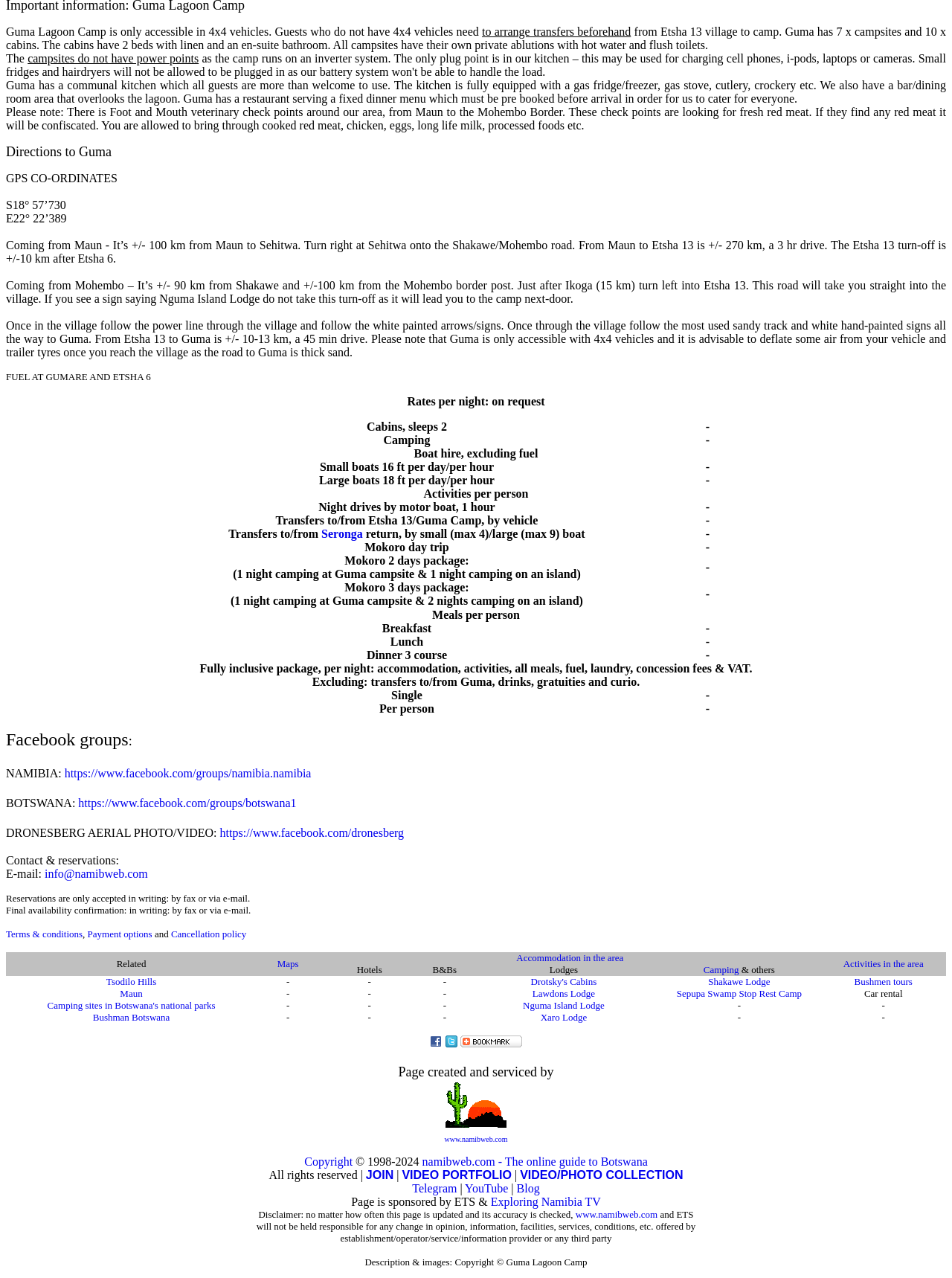Predict the bounding box of the UI element based on this description: "Nguma Island Lodge".

[0.549, 0.782, 0.635, 0.791]